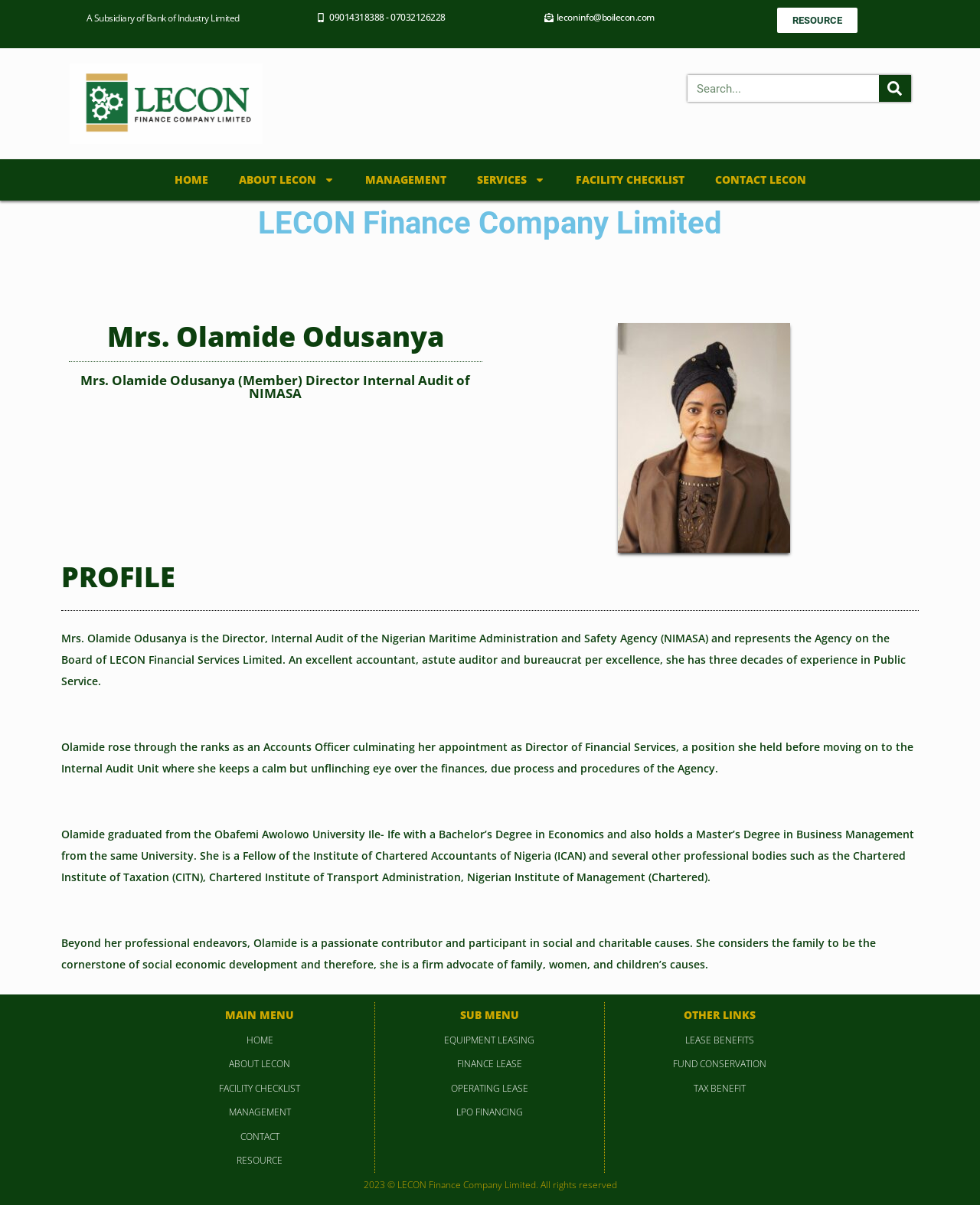Identify the bounding box coordinates for the UI element described as: "LECON Finance Company Limited". The coordinates should be provided as four floats between 0 and 1: [left, top, right, bottom].

[0.263, 0.17, 0.737, 0.2]